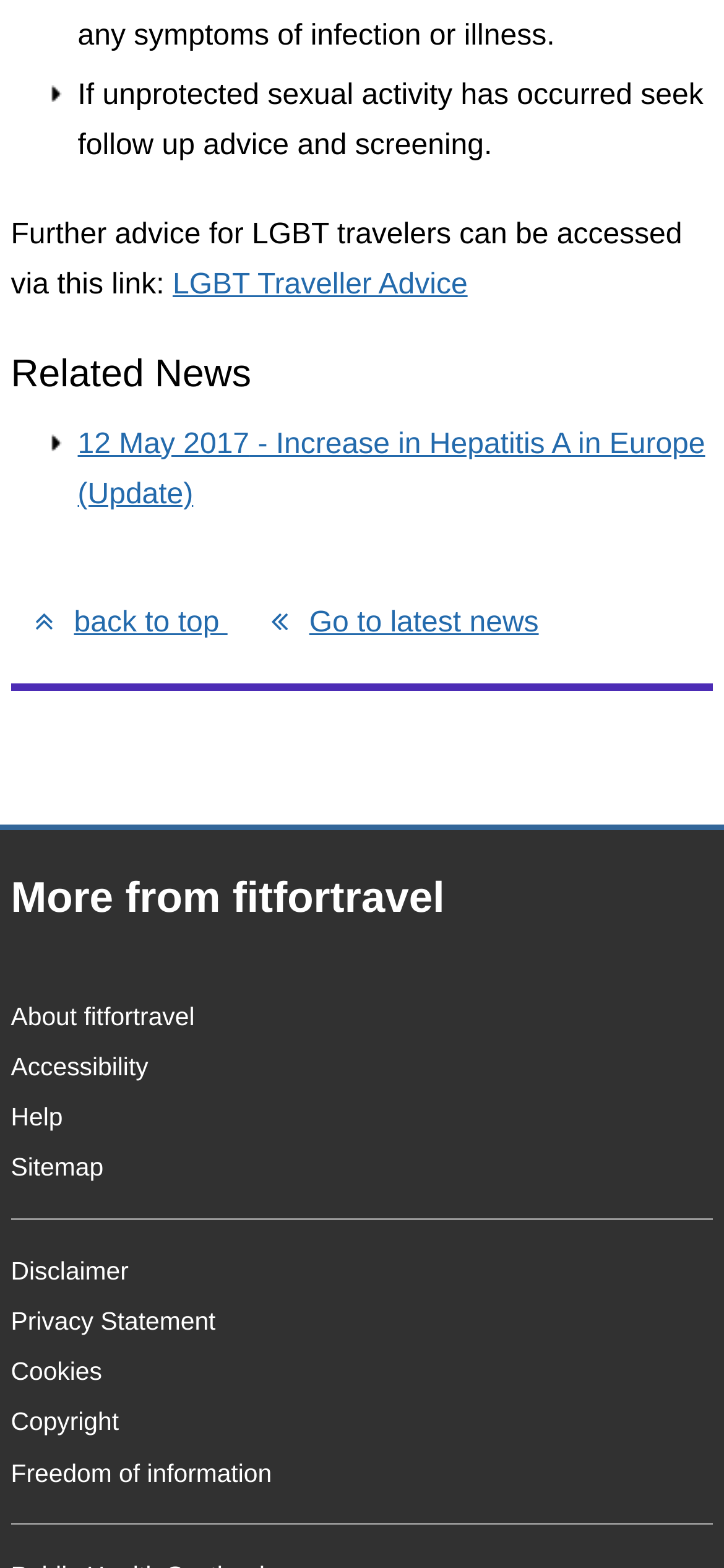Can you determine the bounding box coordinates of the area that needs to be clicked to fulfill the following instruction: "Read about Increase in Hepatitis A in Europe"?

[0.107, 0.273, 0.974, 0.325]